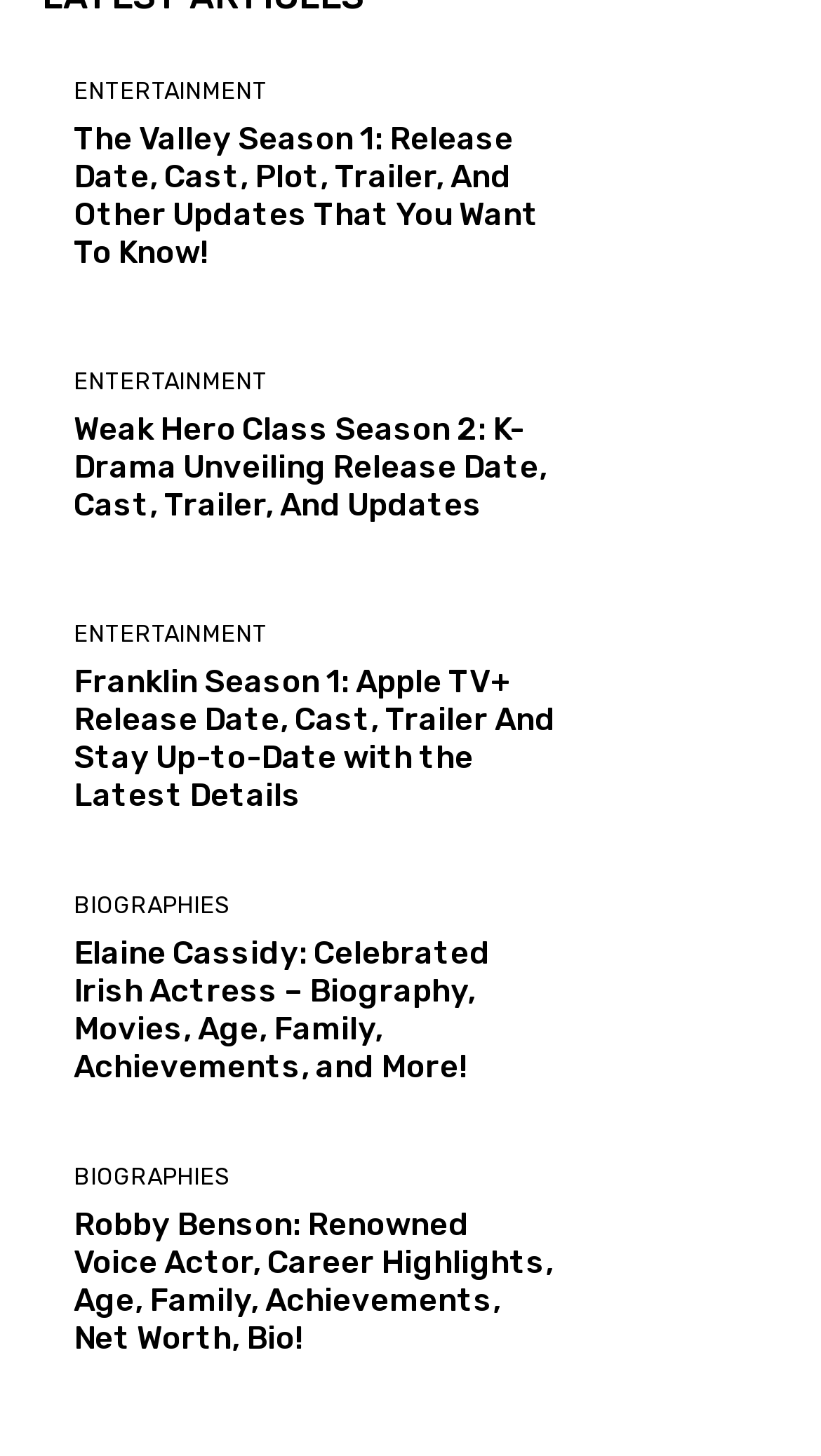Locate the bounding box coordinates of the clickable region to complete the following instruction: "Read about The Valley Season 1."

[0.679, 0.044, 0.949, 0.196]